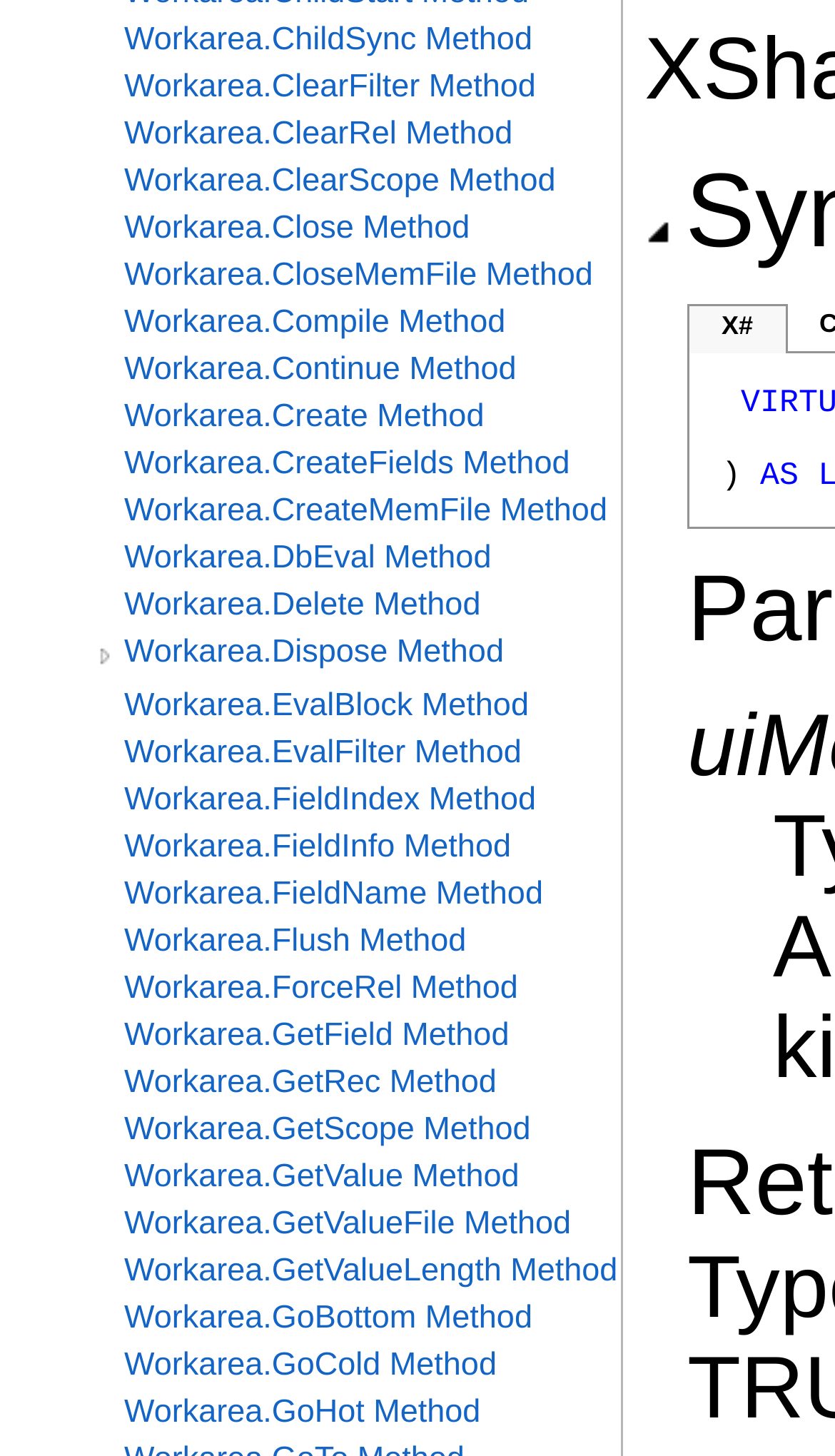Bounding box coordinates are specified in the format (top-left x, top-left y, bottom-right x, bottom-right y). All values are floating point numbers bounded between 0 and 1. Please provide the bounding box coordinate of the region this sentence describes: Workarea.Close Method

[0.149, 0.144, 0.744, 0.169]